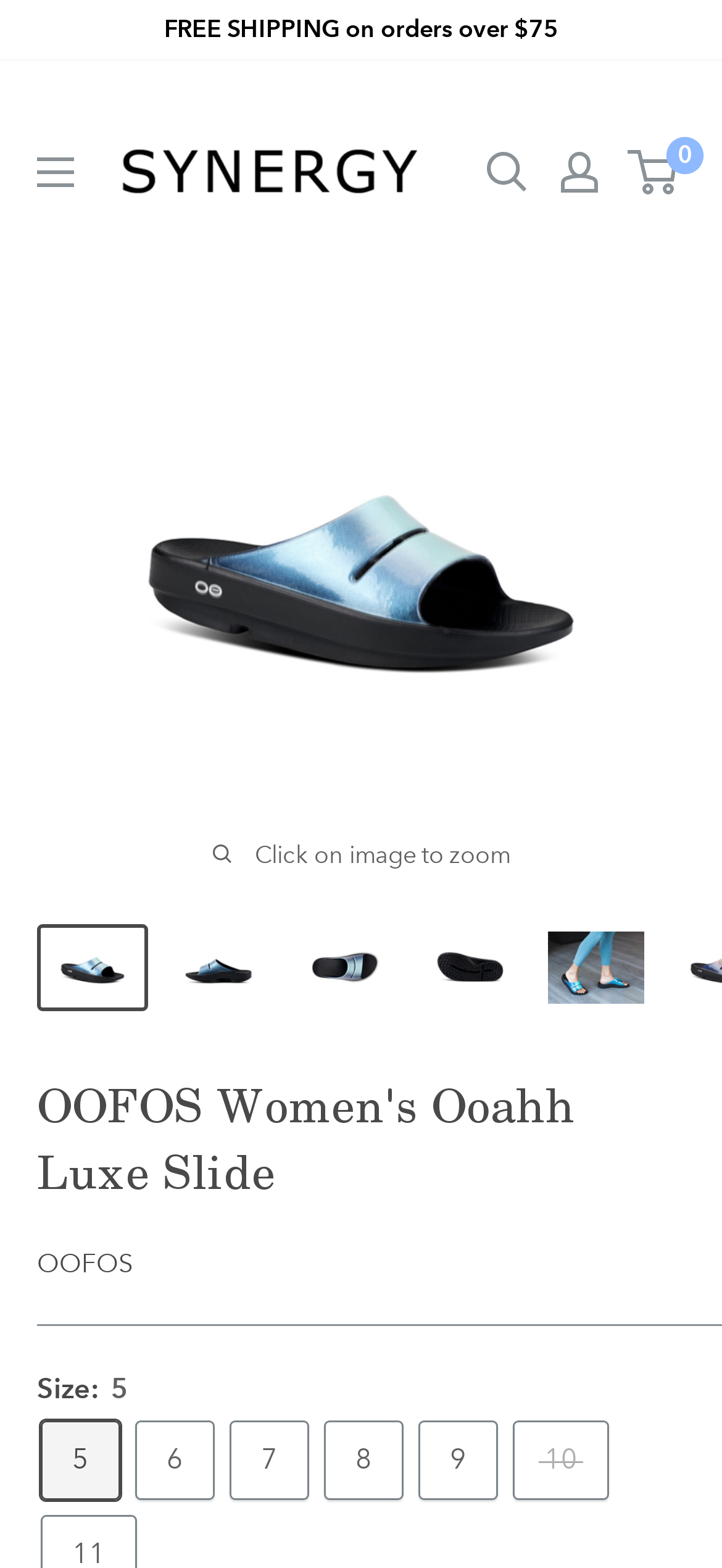Please answer the following question as detailed as possible based on the image: 
What is the product name?

The product name is obtained from the heading element with the text 'OOFOS Women's Ooahh Luxe Slide' and also from the image alt text with the same name.